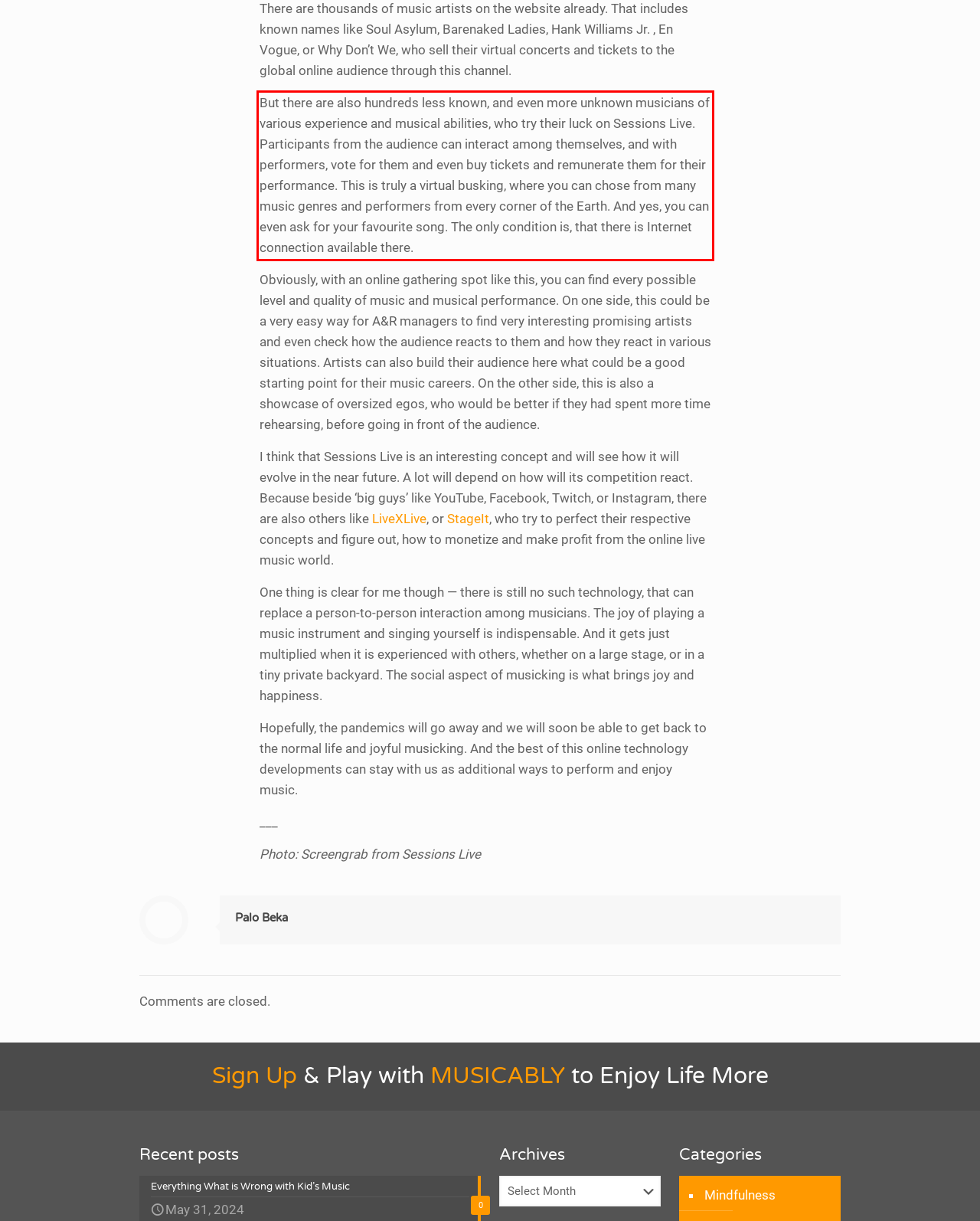Using the provided webpage screenshot, recognize the text content in the area marked by the red bounding box.

But there are also hundreds less known, and even more unknown musicians of various experience and musical abilities, who try their luck on Sessions Live. Participants from the audience can interact among themselves, and with performers, vote for them and even buy tickets and remunerate them for their performance. This is truly a virtual busking, where you can chose from many music genres and performers from every corner of the Earth. And yes, you can even ask for your favourite song. The only condition is, that there is Internet connection available there.